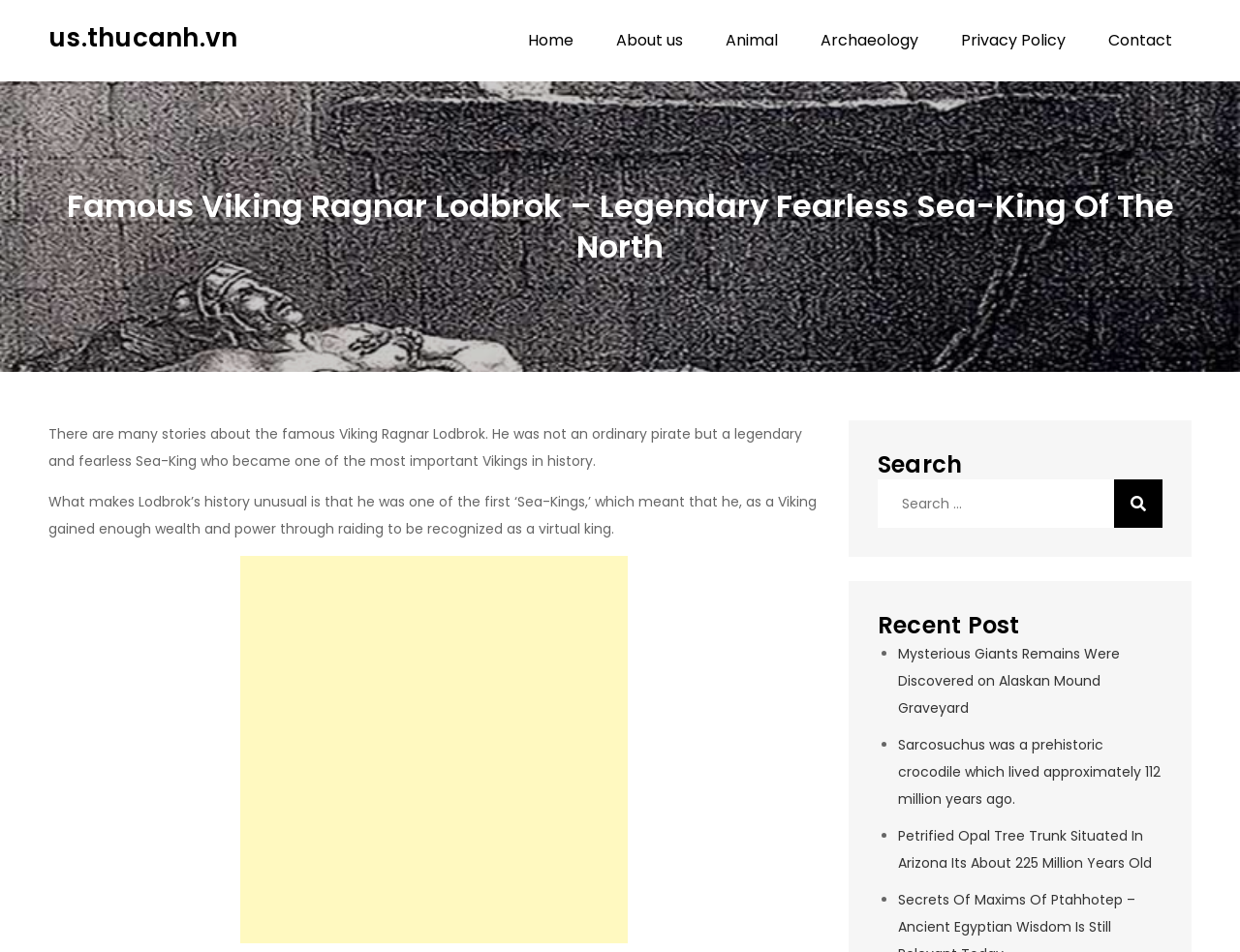Please locate the bounding box coordinates for the element that should be clicked to achieve the following instruction: "contact us". Ensure the coordinates are given as four float numbers between 0 and 1, i.e., [left, top, right, bottom].

[0.878, 0.0, 0.961, 0.085]